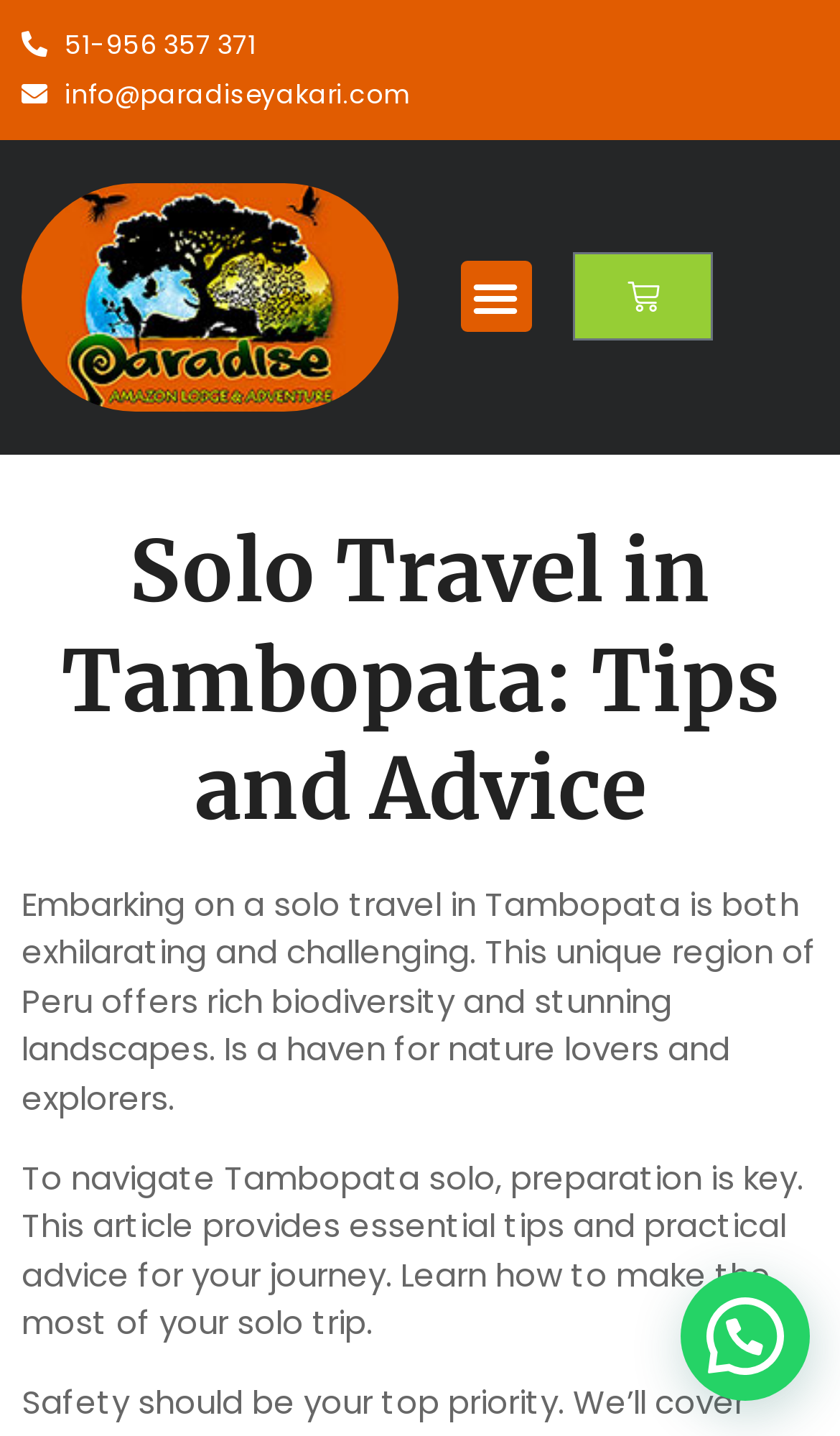What is the name of the tour company mentioned on the webpage?
Refer to the image and provide a detailed answer to the question.

I found the name of the tour company by looking at the link element with the content 'Paradise Yakari Tours' located at the top of the webpage, which also has an associated image.